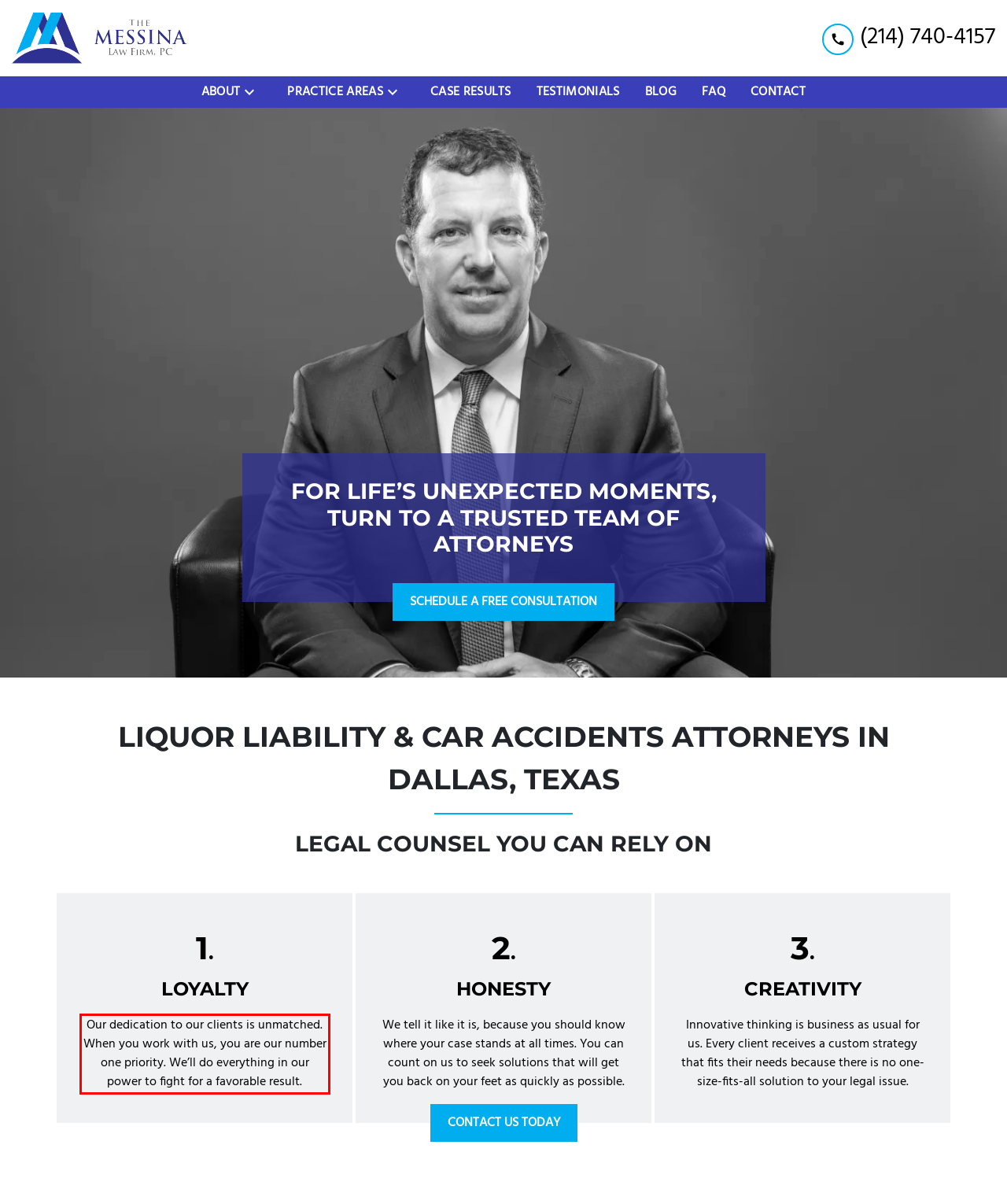Locate the red bounding box in the provided webpage screenshot and use OCR to determine the text content inside it.

Our dedication to our clients is unmatched. When you work with us, you are our number one priority. We’ll do everything in our power to fight for a favorable result.